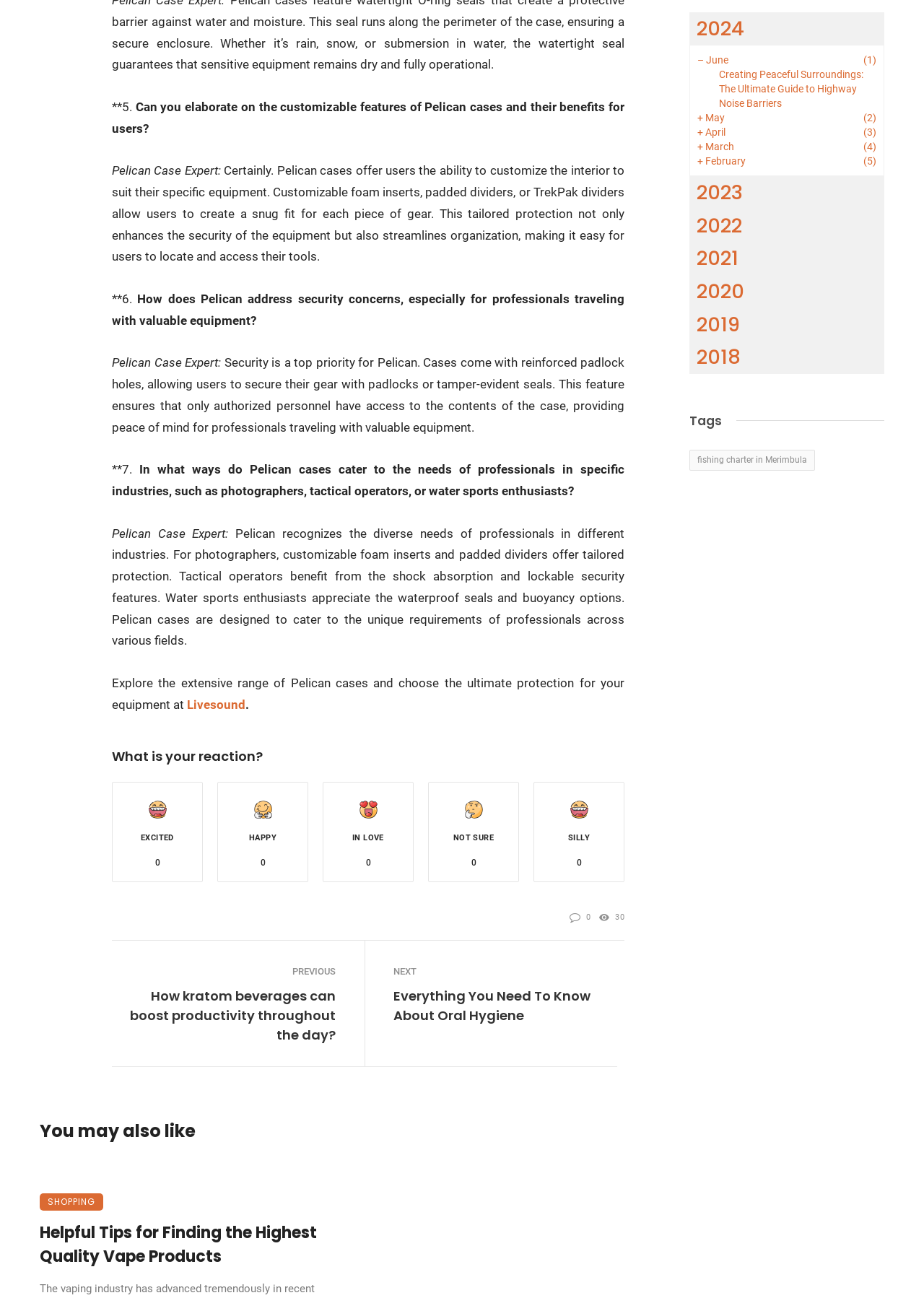Determine the bounding box of the UI element mentioned here: "fishing charter in Merimbula". The coordinates must be in the format [left, top, right, bottom] with values ranging from 0 to 1.

[0.746, 0.346, 0.882, 0.363]